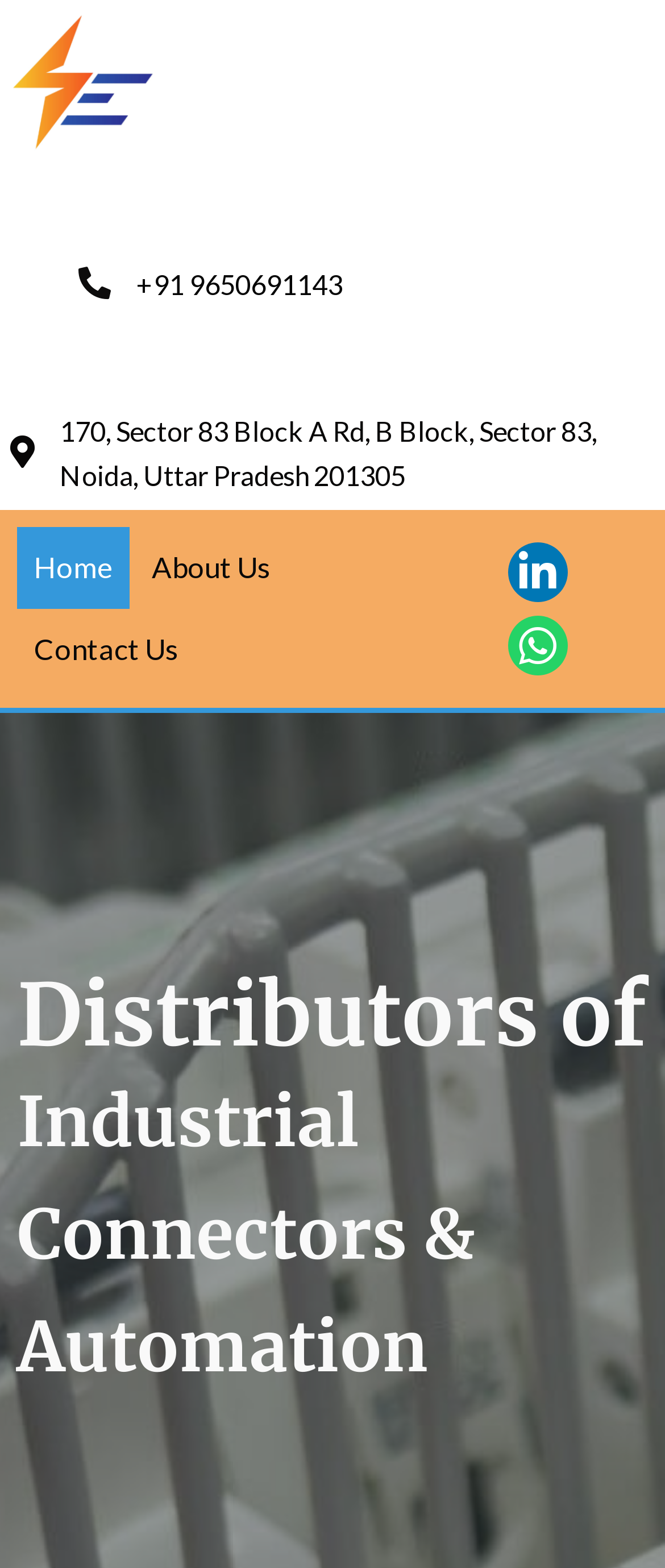What is the address of Securitas Engineers?
Please provide a comprehensive and detailed answer to the question.

I found the address by looking at the StaticText element with the text '170, Sector 83 Block A Rd, B Block, Sector 83, Noida, Uttar Pradesh 201305' which has a bounding box coordinate of [0.09, 0.264, 0.898, 0.314].